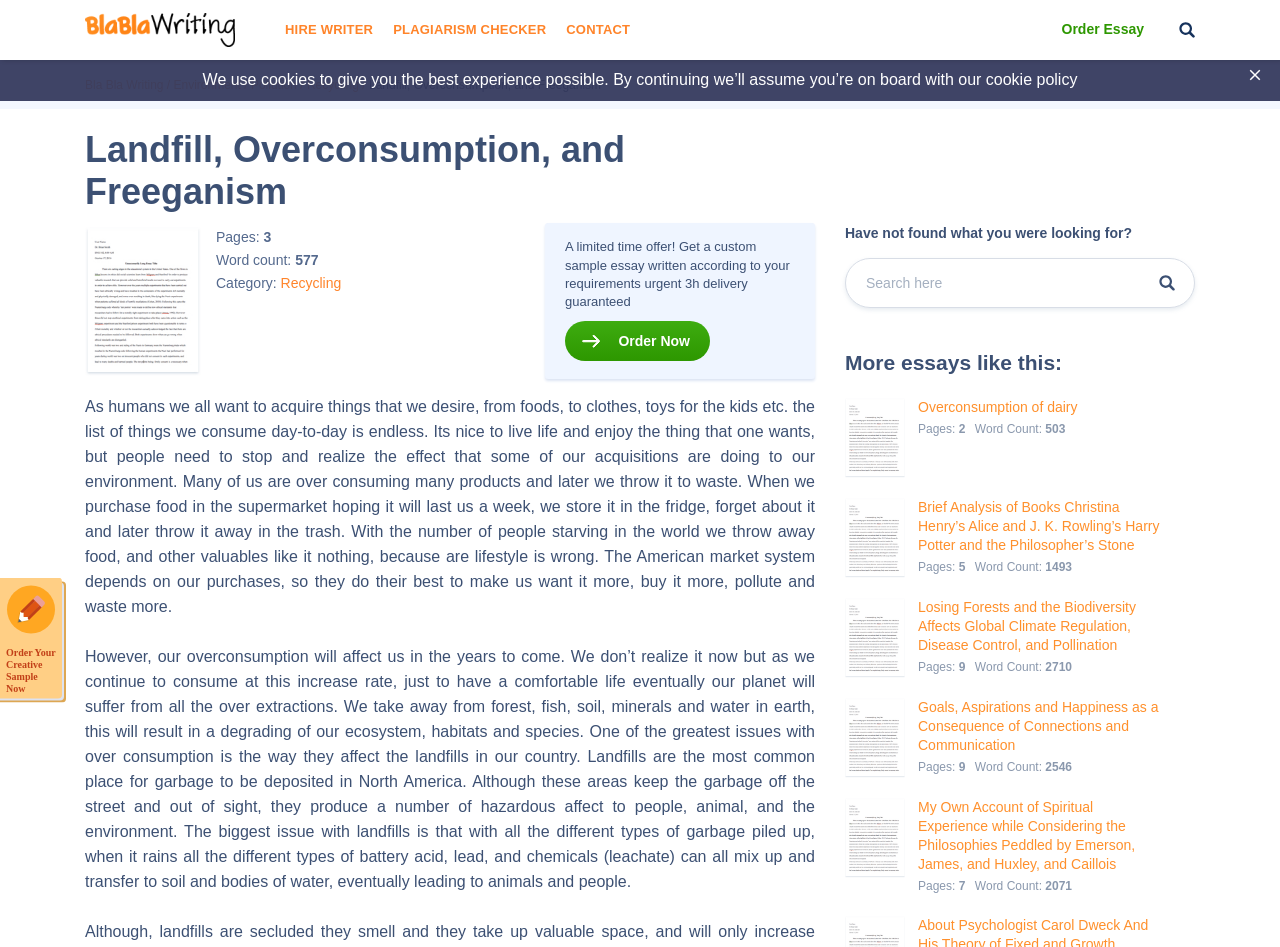Detail the features and information presented on the webpage.

This webpage is an essay on "Landfill, Overconsumption, and Freeganism" on Blablawriting.com. At the top, there is a navigation bar with links to "Blablawriting", "HIRE WRITER", "PLAGIARISM CHECKER", "CONTACT", and "Order Essay". Below the navigation bar, there is a search bar with a textbox and a button. 

To the left of the search bar, there is a button and a link to "cookie policy". Below the search bar, there is a breadcrumb navigation with links to "Bla Bla Writing", "Environment", "Pollution", "Recycling", and the current essay title "Landfill, Overconsumption, and Freeganism". 

The main content of the webpage is the essay, which is divided into several paragraphs. The essay discusses how humans' desire for material possessions is affecting the environment, particularly landfills. It also mentions the consequences of overconsumption, such as the degradation of ecosystems, habitats, and species.

On the right side of the essay, there is a section with information about the essay, including the page count, word count, and category. Below this section, there is a call-to-action button to "Order Now" and a limited-time offer to get a custom sample essay.

Further down the page, there is a section with related essays, each with a title, page count, word count, and a link to the essay. There are five related essays in total, each with a brief description and an image.

At the bottom of the page, there is a search bar again, allowing users to search for more essays.